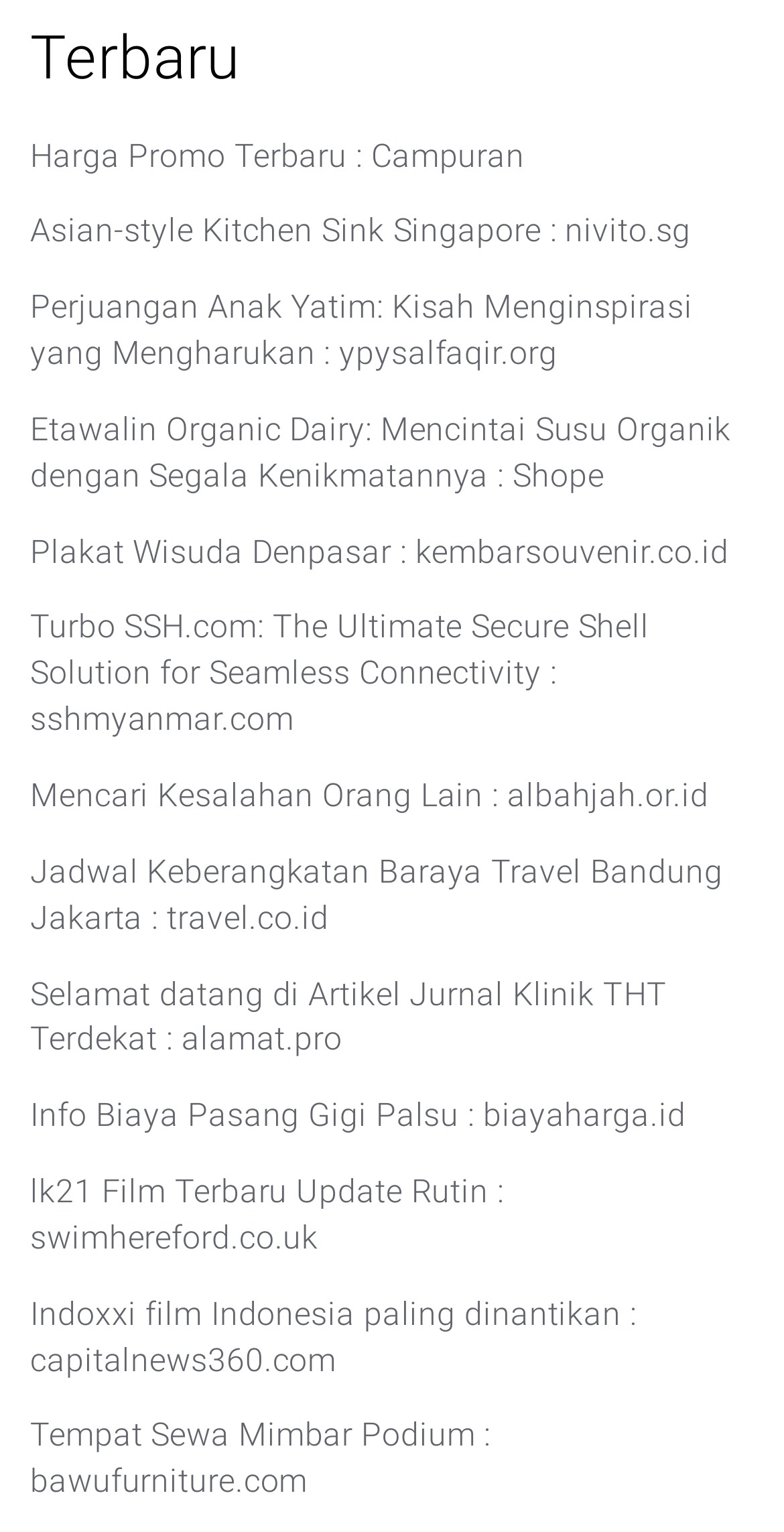Please specify the bounding box coordinates of the clickable section necessary to execute the following command: "Read the article about Mencari Kesalahan Orang Lain".

[0.038, 0.507, 0.904, 0.531]